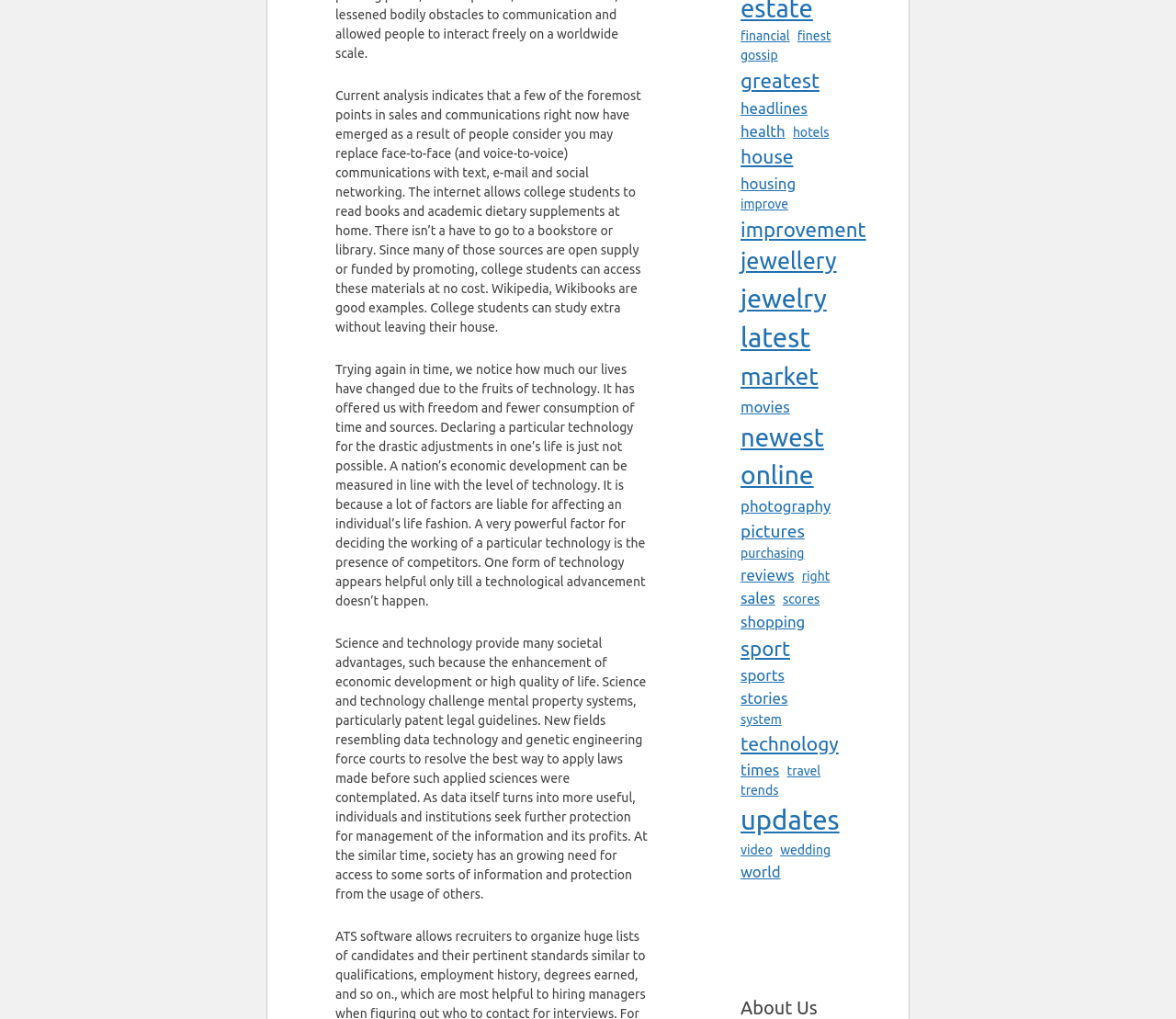What is the theme of the third static text element?
Identify the answer in the screenshot and reply with a single word or phrase.

Science and technology